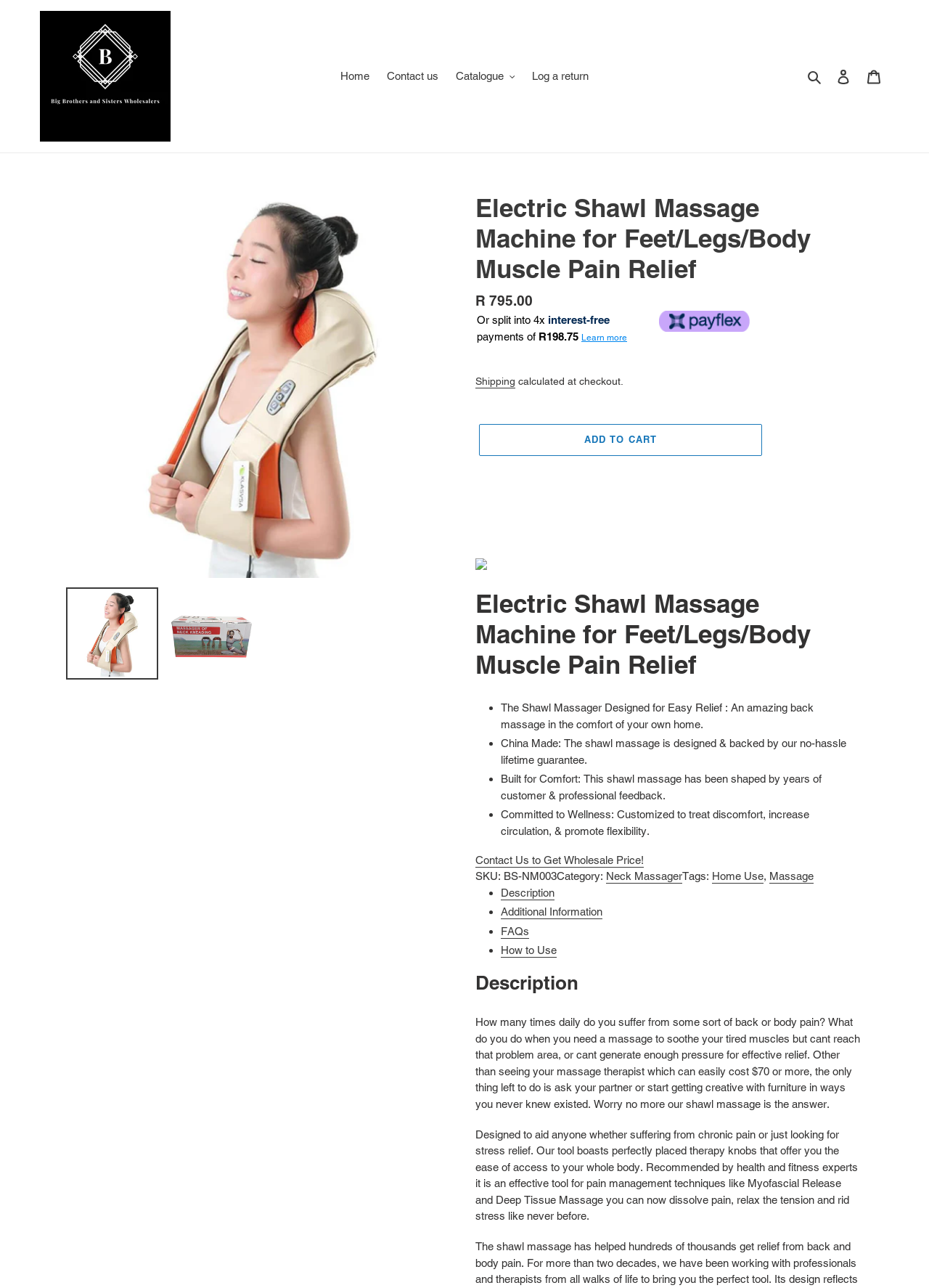Use a single word or phrase to answer the question:
What is the guarantee offered by the manufacturer?

Lifetime guarantee